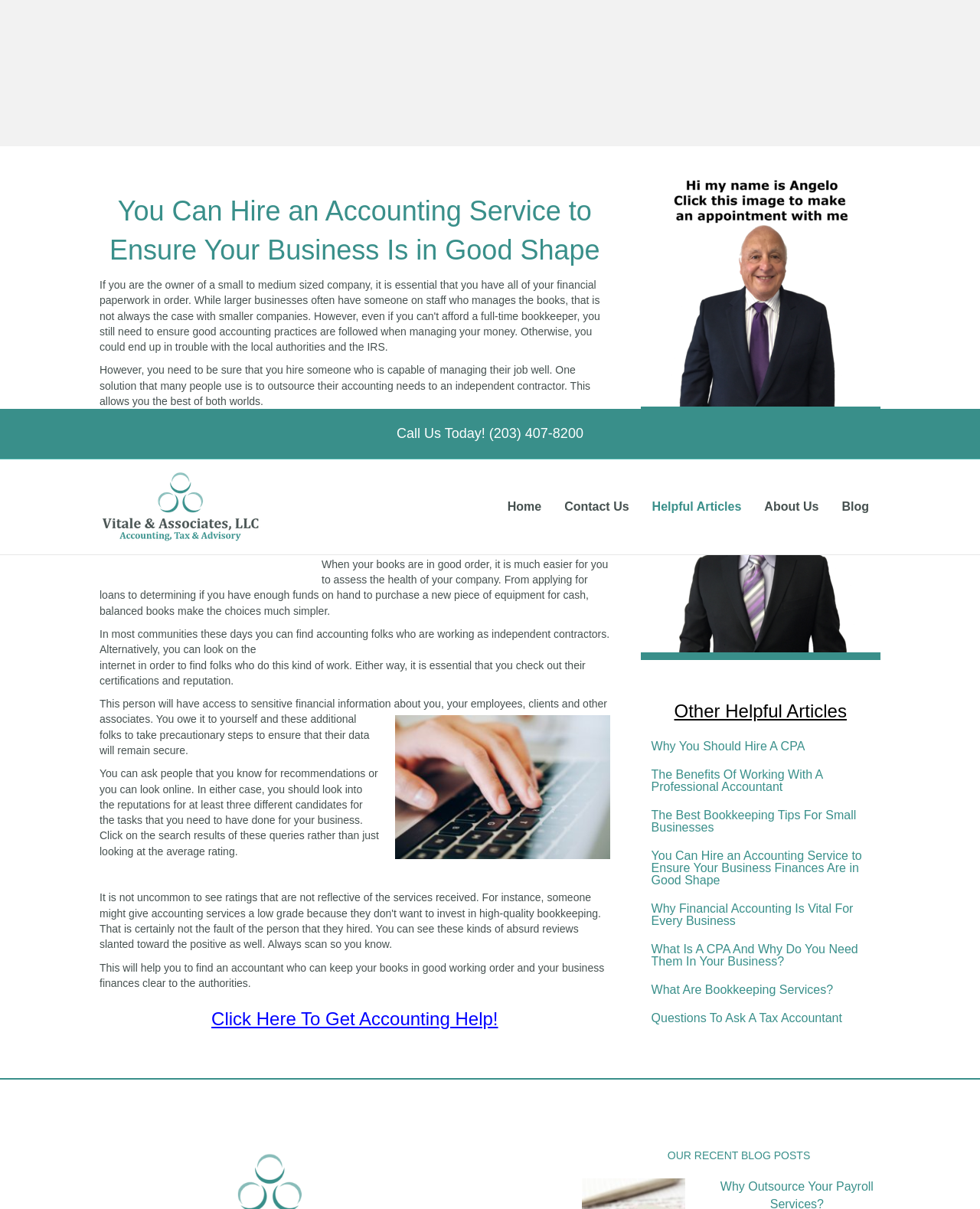Based on the element description "title="Why Outsource Your Payroll Services?"", predict the bounding box coordinates of the UI element.

[0.594, 0.674, 0.699, 0.684]